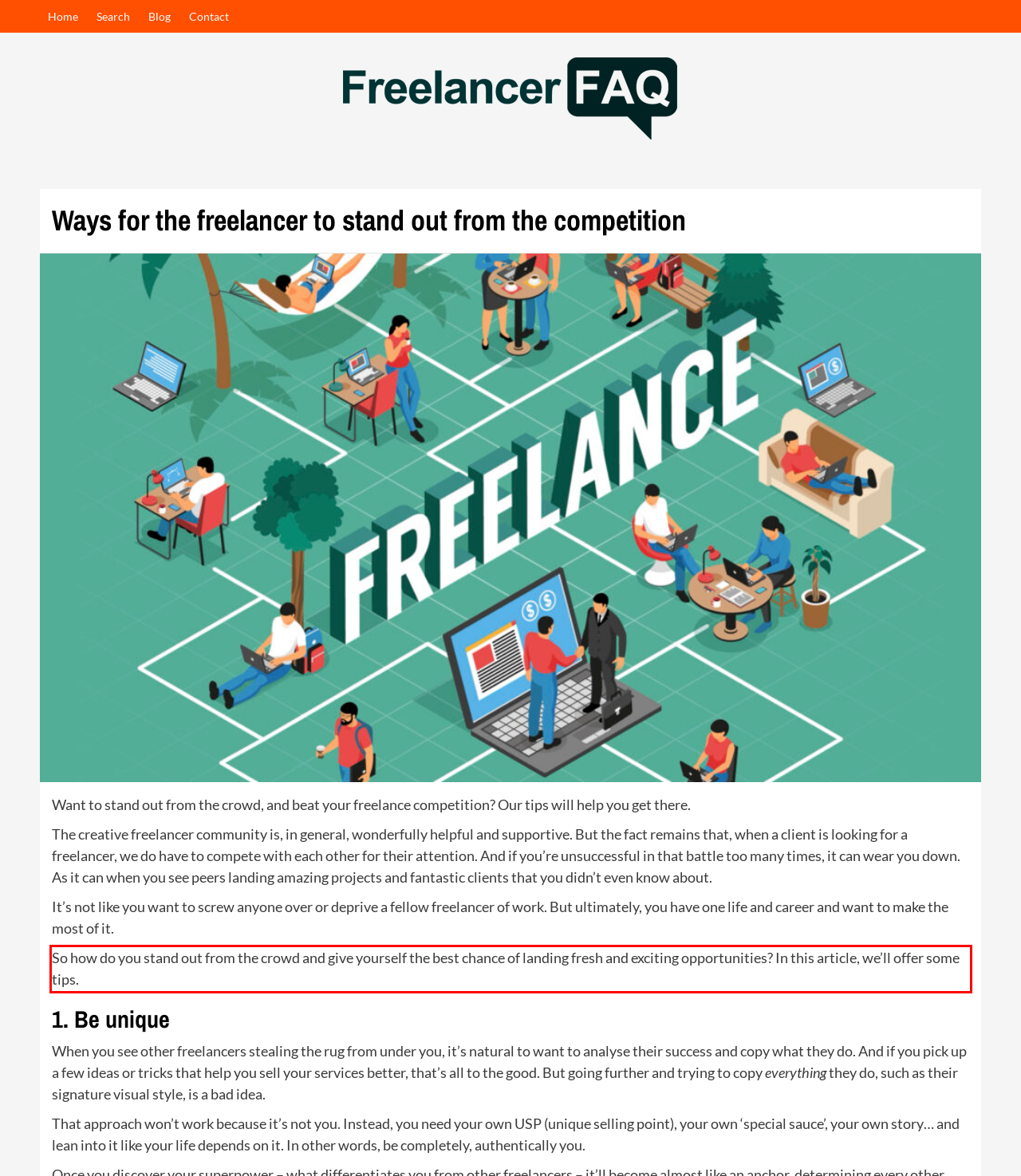Look at the webpage screenshot and recognize the text inside the red bounding box.

So how do you stand out from the crowd and give yourself the best chance of landing fresh and exciting opportunities? In this article, we’ll offer some tips.